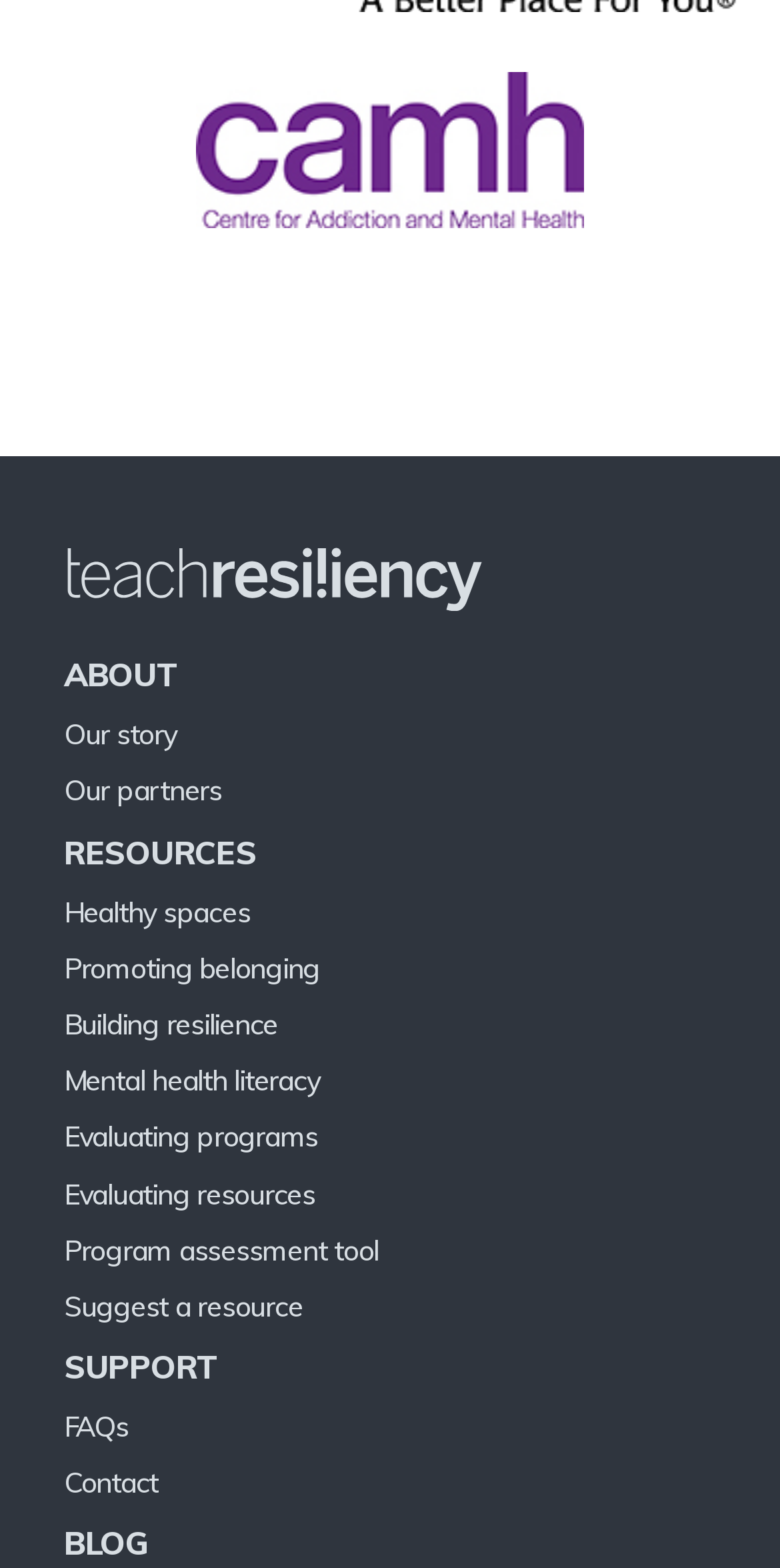Identify the bounding box coordinates of the specific part of the webpage to click to complete this instruction: "Get help from the SUPPORT page".

[0.082, 0.859, 0.282, 0.884]